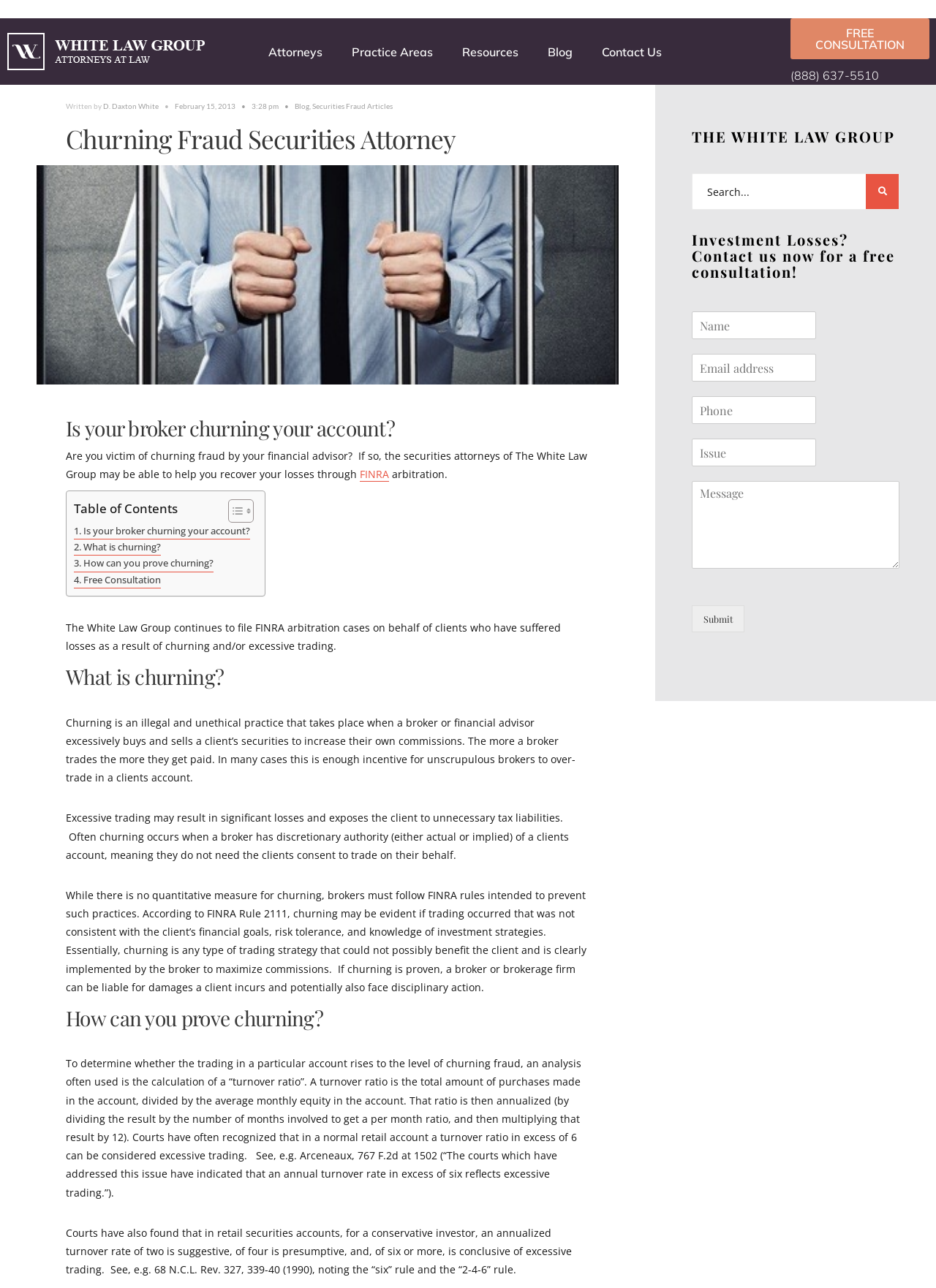Locate the bounding box coordinates of the element you need to click to accomplish the task described by this instruction: "Enter your name in the 'Name *' field".

[0.739, 0.242, 0.872, 0.264]